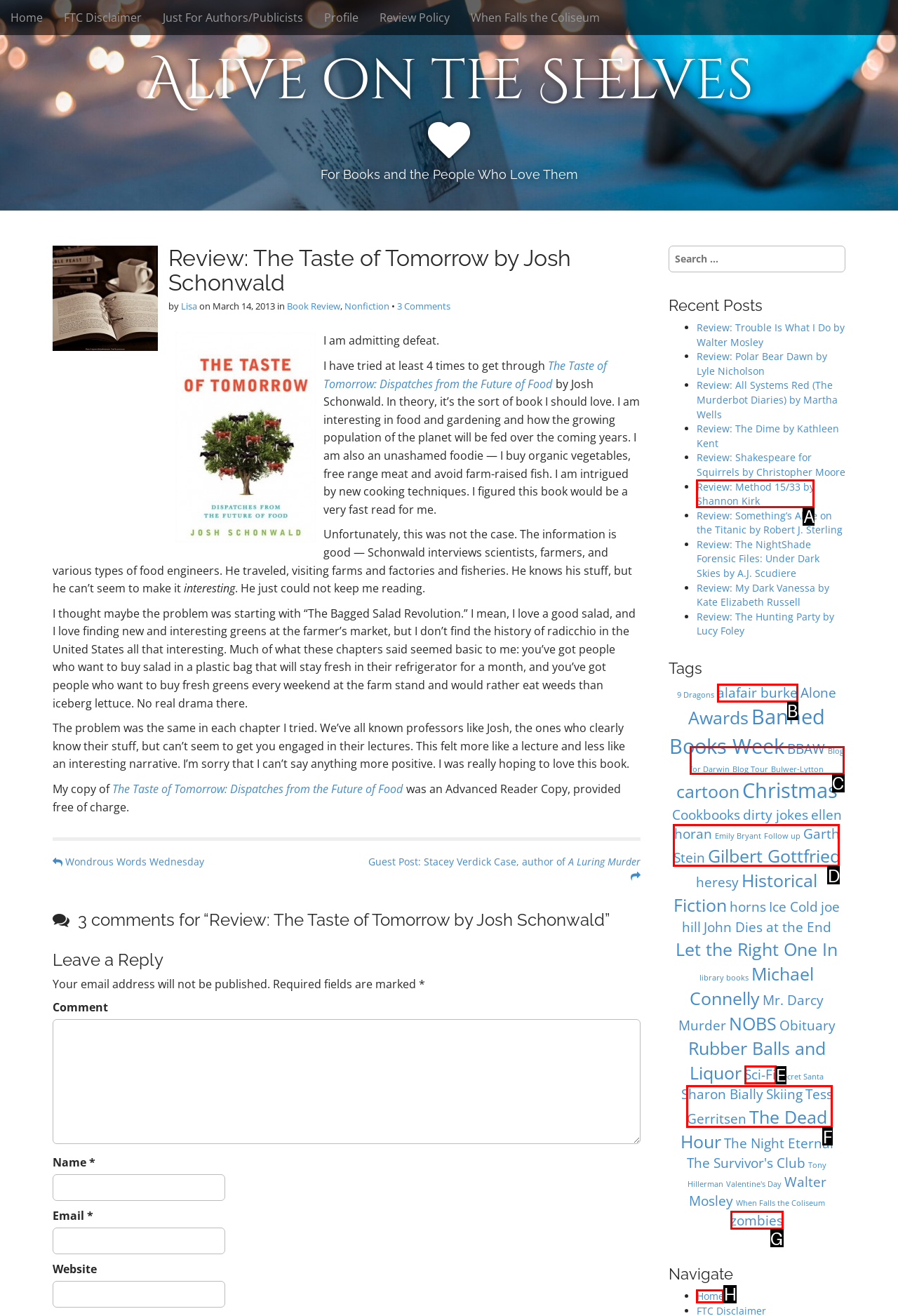Which HTML element among the options matches this description: VGIScience? Answer with the letter representing your choice.

None